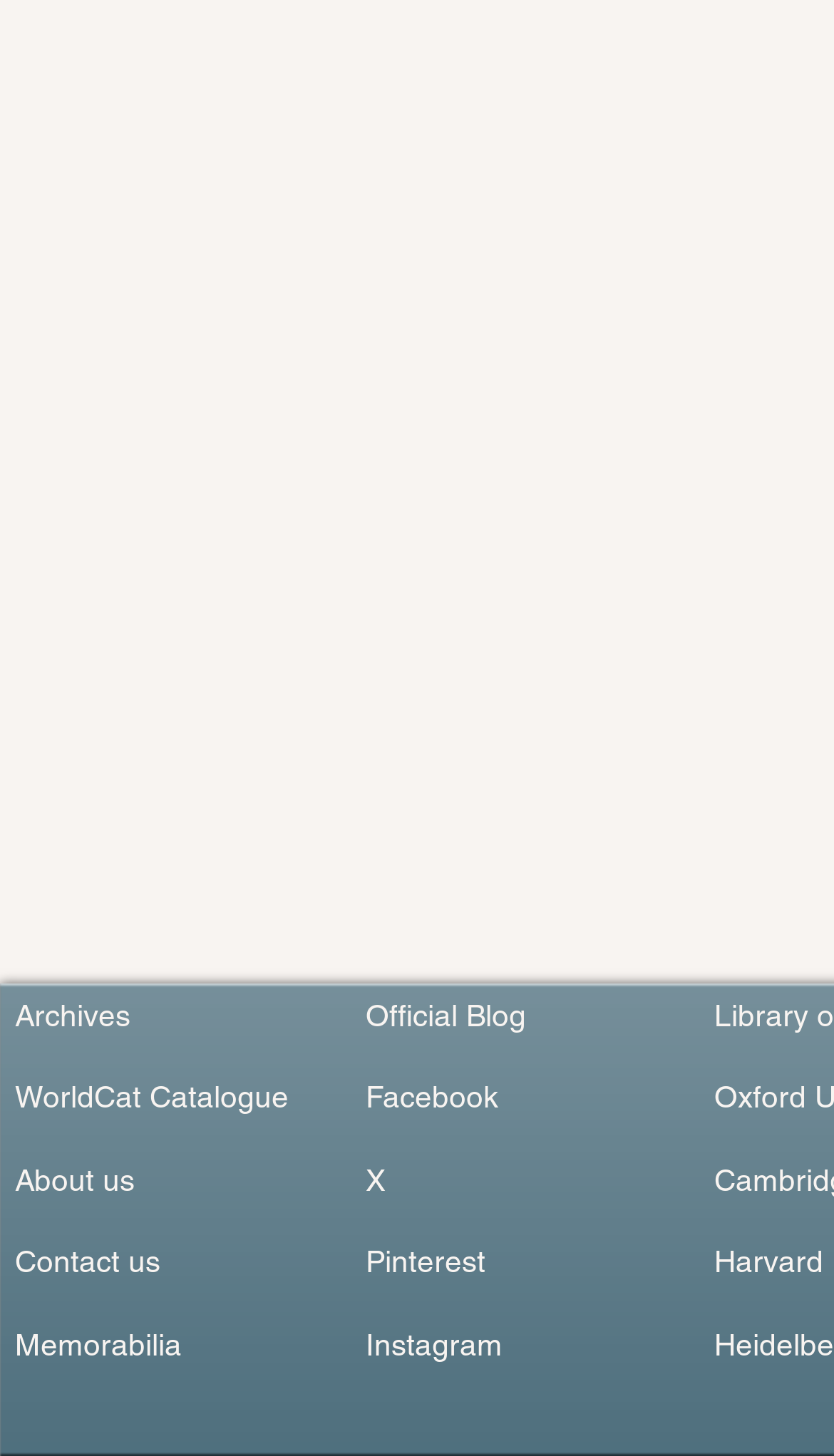Identify the bounding box coordinates of the clickable region required to complete the instruction: "visit Archives". The coordinates should be given as four float numbers within the range of 0 and 1, i.e., [left, top, right, bottom].

[0.018, 0.686, 0.156, 0.711]